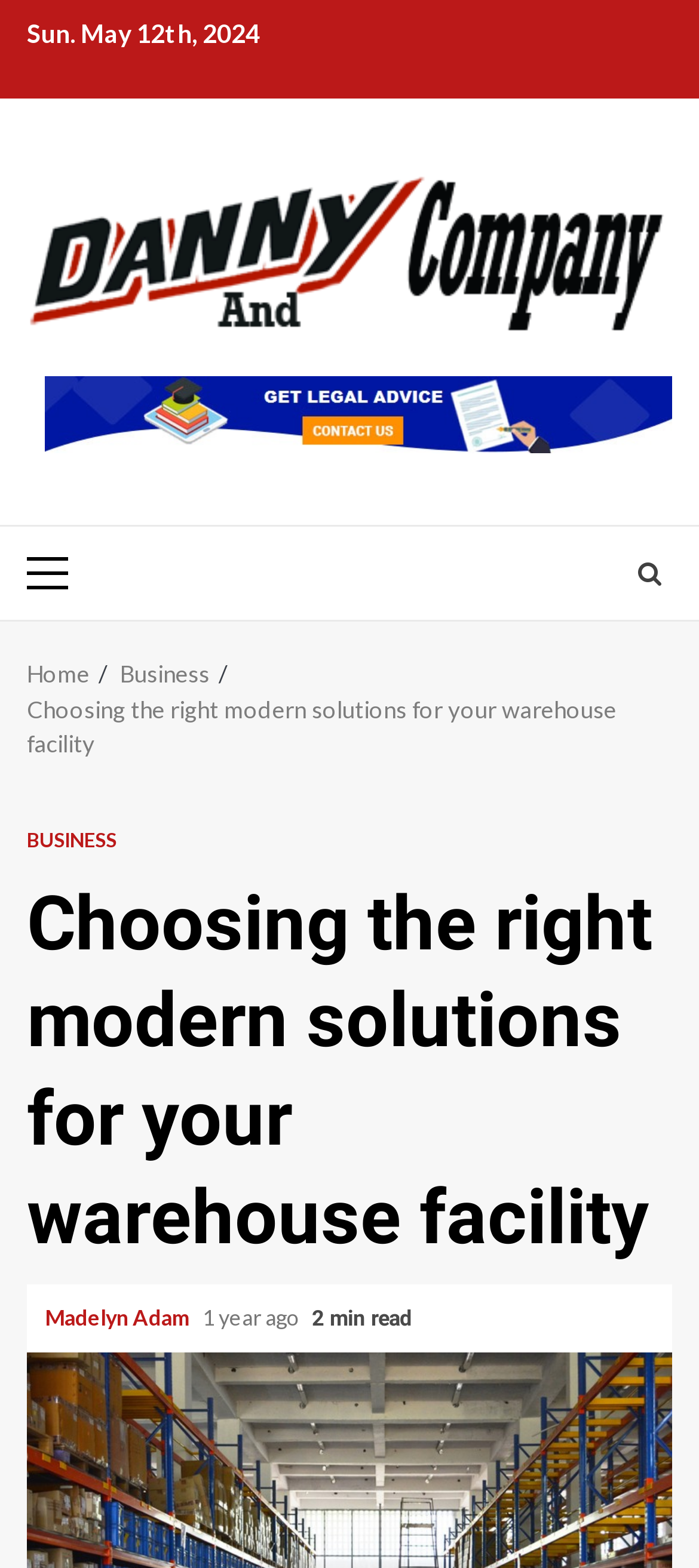Given the description: "title="Search"", determine the bounding box coordinates of the UI element. The coordinates should be formatted as four float numbers between 0 and 1, [left, top, right, bottom].

[0.897, 0.344, 0.962, 0.388]